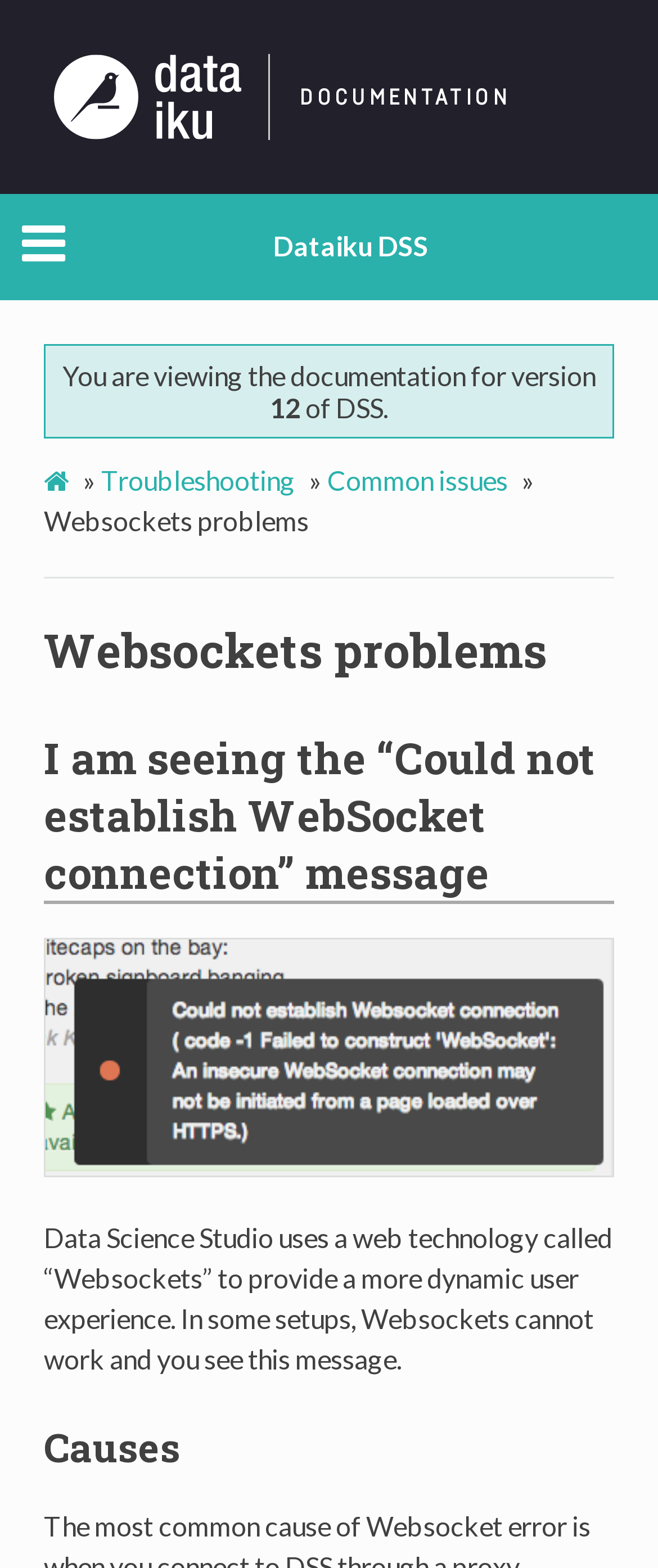Please provide a short answer using a single word or phrase for the question:
How many links are present in the breadcrumbs navigation?

3